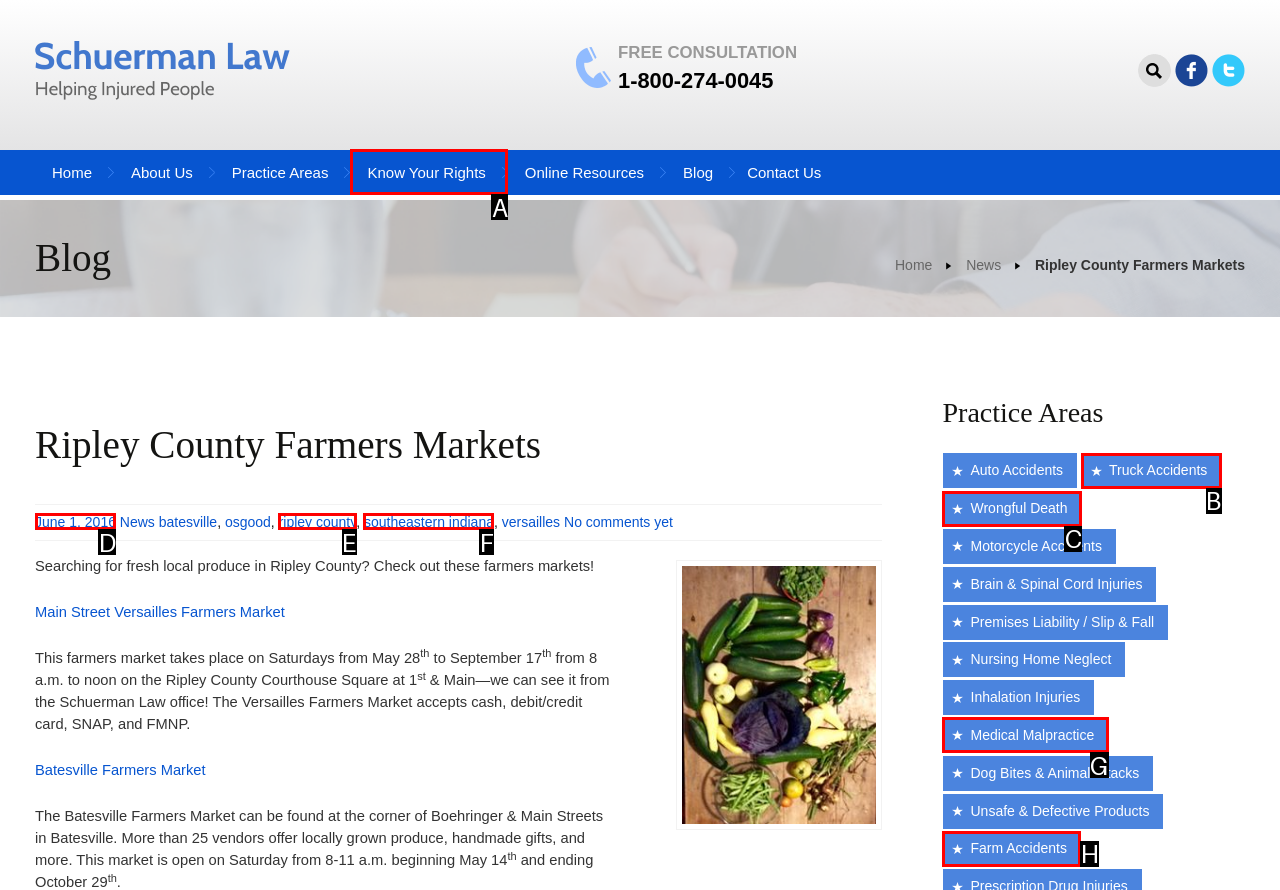Identify the letter that best matches this UI element description: Farm Accidents
Answer with the letter from the given options.

H